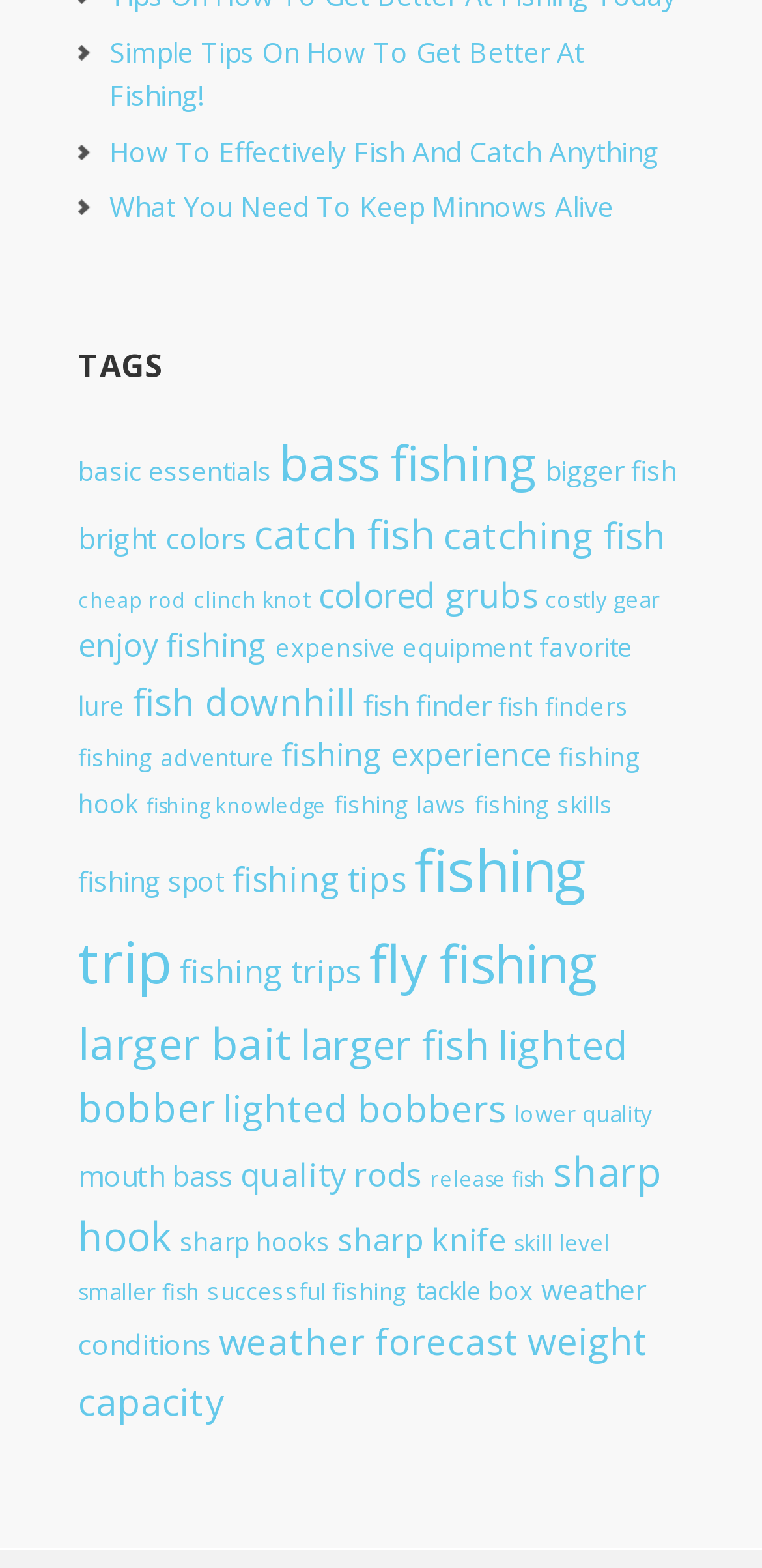Give a short answer using one word or phrase for the question:
How many items are related to 'catching fish'?

31